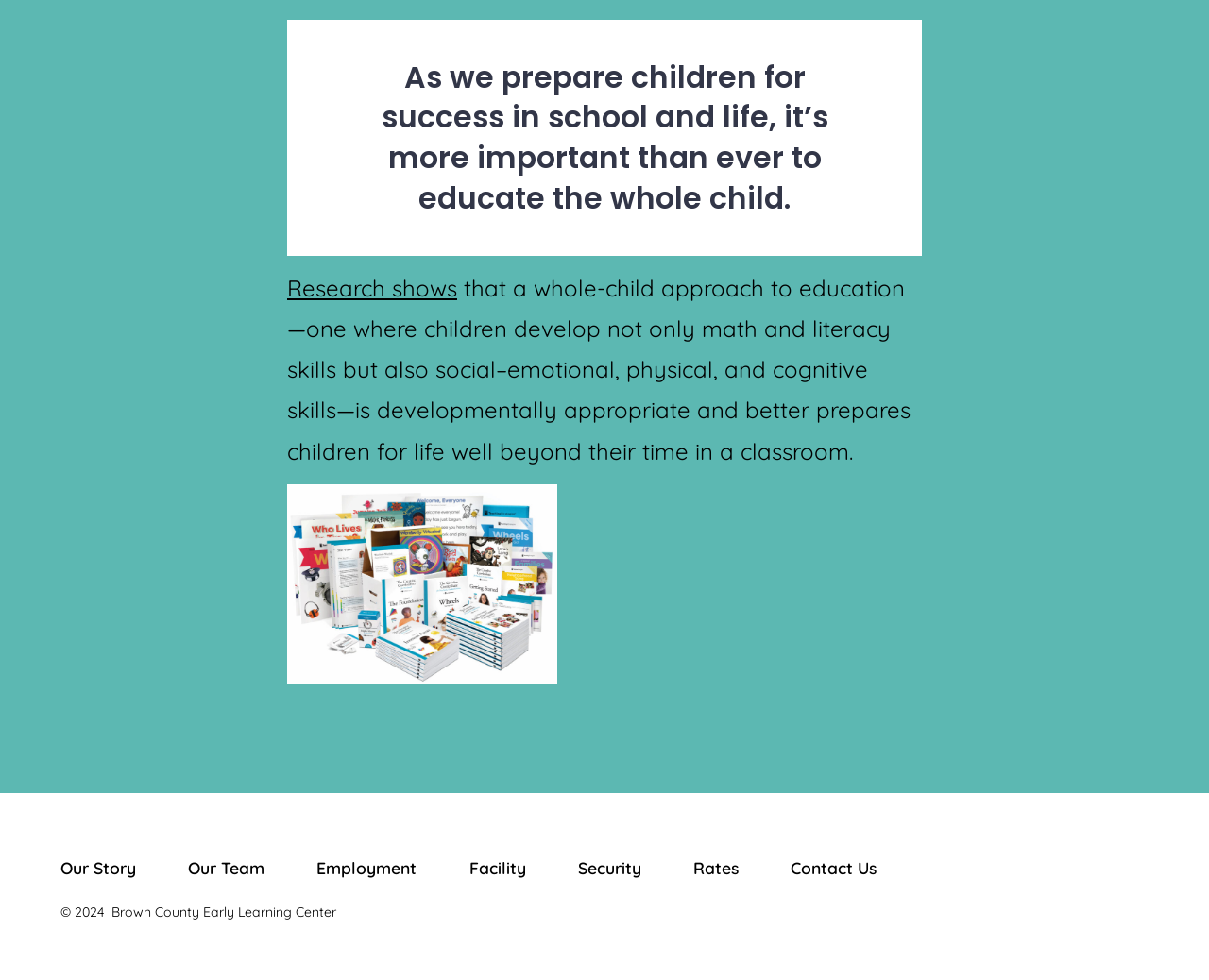How many figures are on the webpage?
Using the information from the image, provide a comprehensive answer to the question.

There are two figures on the webpage, which are represented by the elements with bounding box coordinates [0.237, 0.494, 0.461, 0.697] and [0.539, 0.494, 0.762, 0.696].